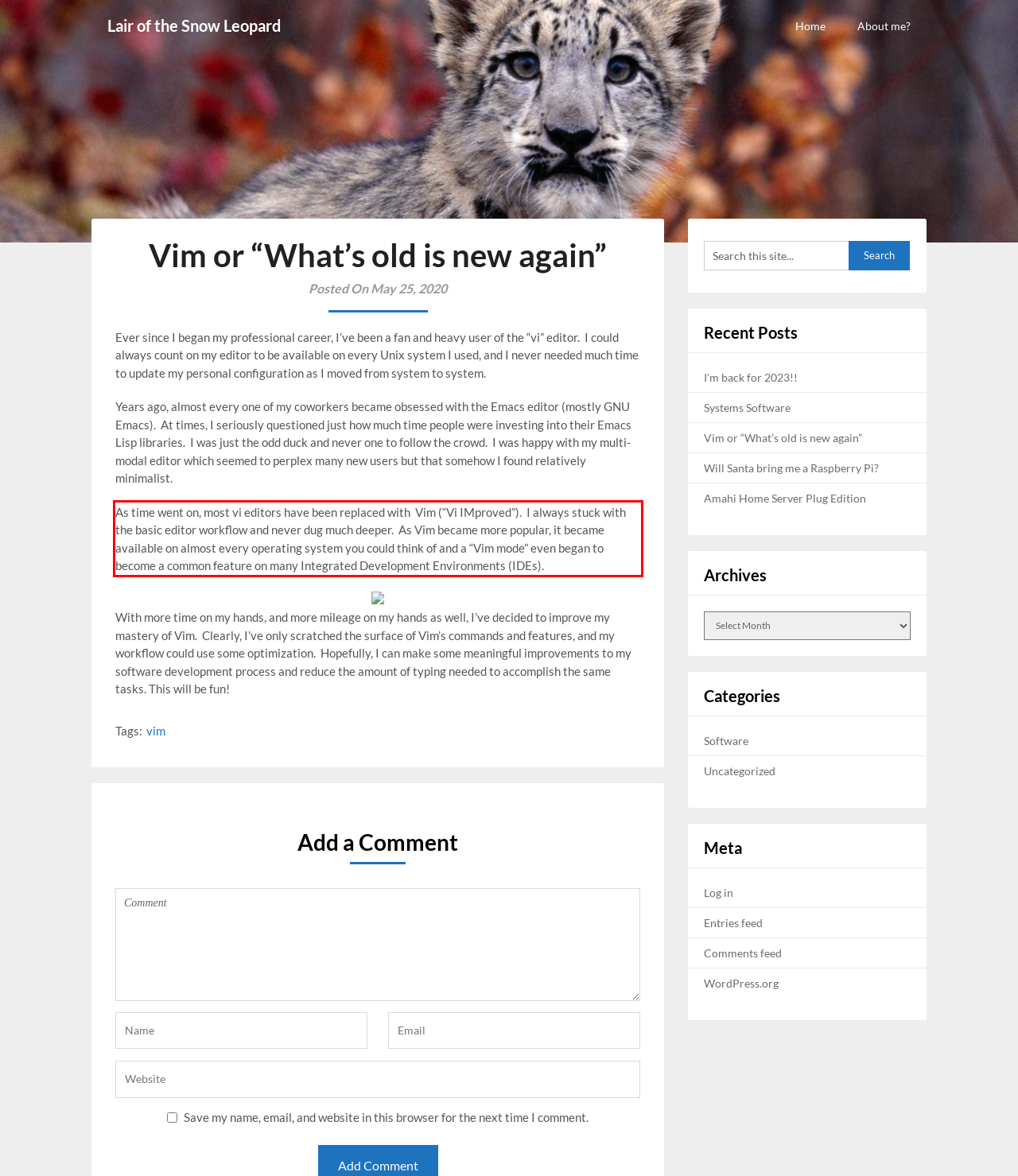Given a screenshot of a webpage, identify the red bounding box and perform OCR to recognize the text within that box.

As time went on, most vi editors have been replaced with Vim (“Vi IMproved”). I always stuck with the basic editor workflow and never dug much deeper. As Vim became more popular, it became available on almost every operating system you could think of and a “Vim mode” even began to become a common feature on many Integrated Development Environments (IDEs).